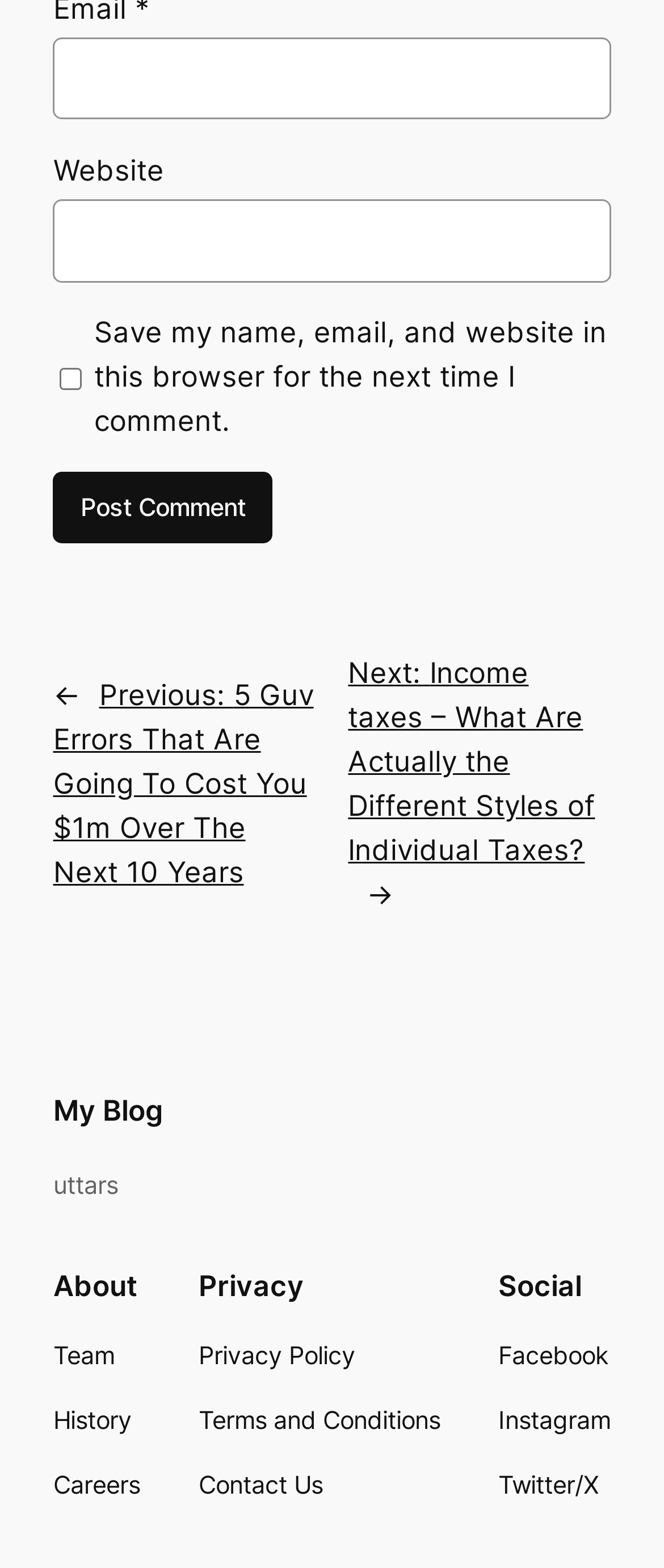Please identify the bounding box coordinates of the area I need to click to accomplish the following instruction: "Click Post Comment".

[0.08, 0.301, 0.411, 0.346]